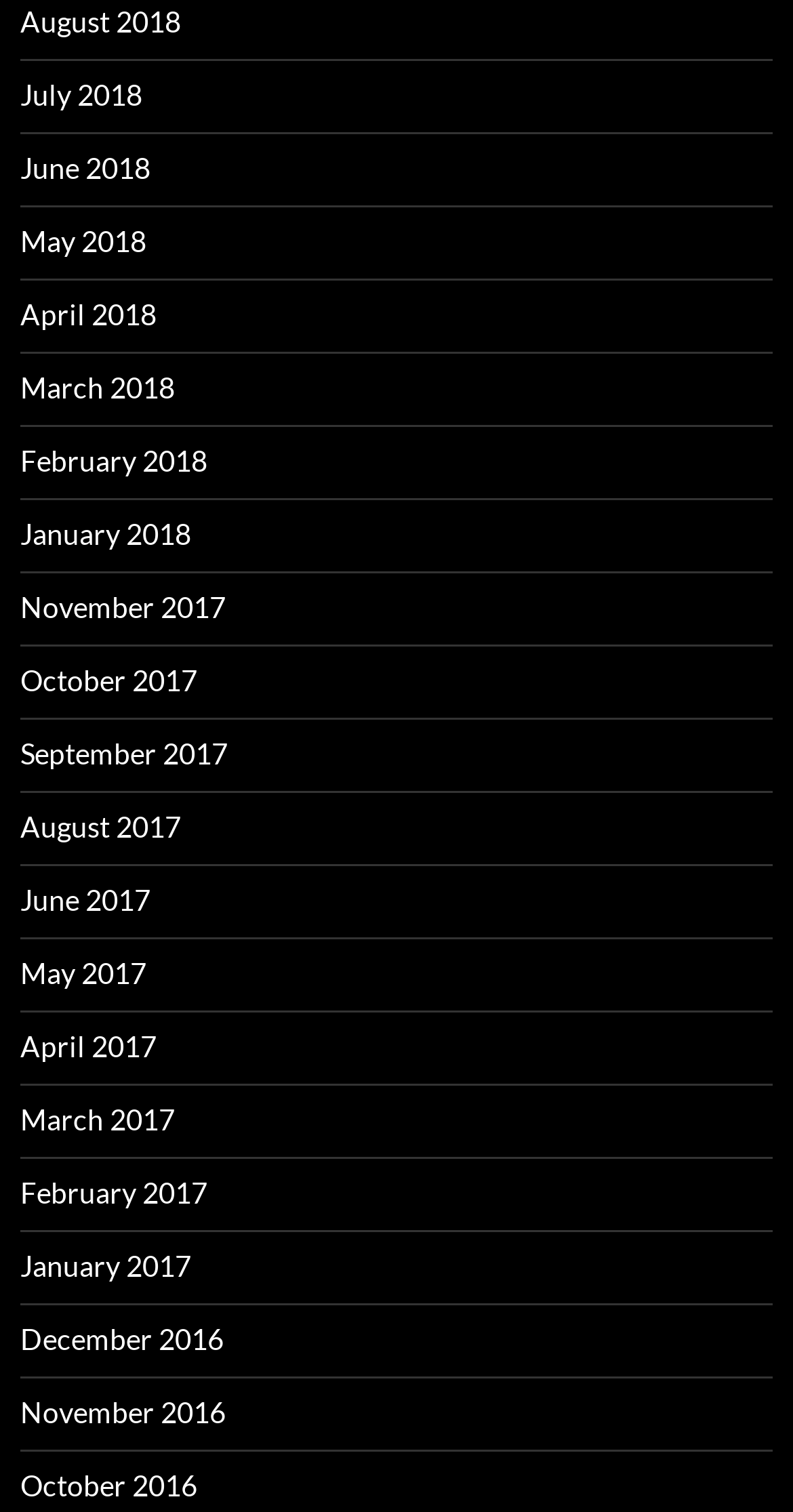Give a one-word or short phrase answer to the question: 
How many months are listed?

20